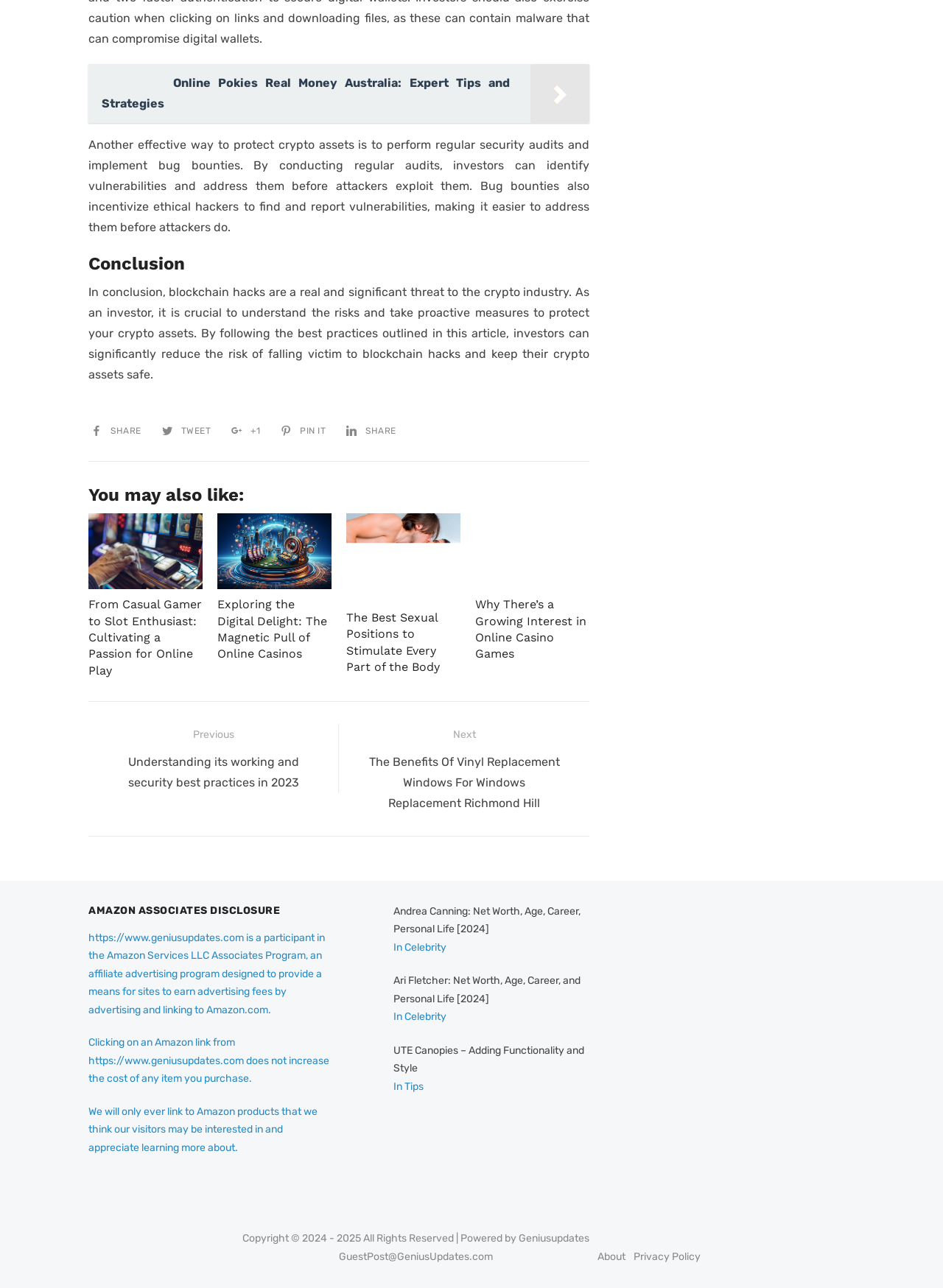Provide a brief response using a word or short phrase to this question:
What is the topic of the article?

Blockchain hacks